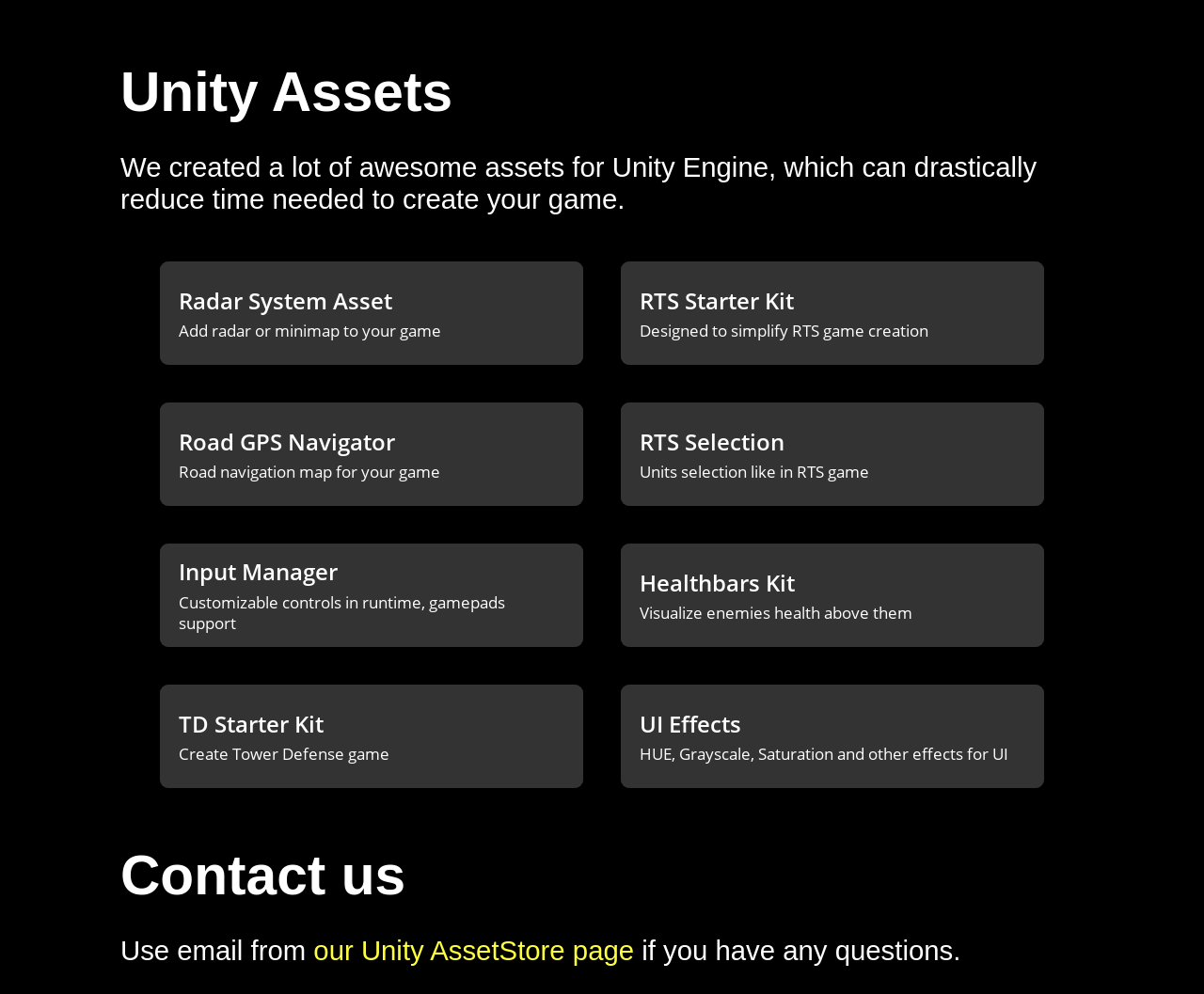Provide the bounding box coordinates for the specified HTML element described in this description: "our Unity AssetStore page". The coordinates should be four float numbers ranging from 0 to 1, in the format [left, top, right, bottom].

[0.26, 0.94, 0.527, 0.971]